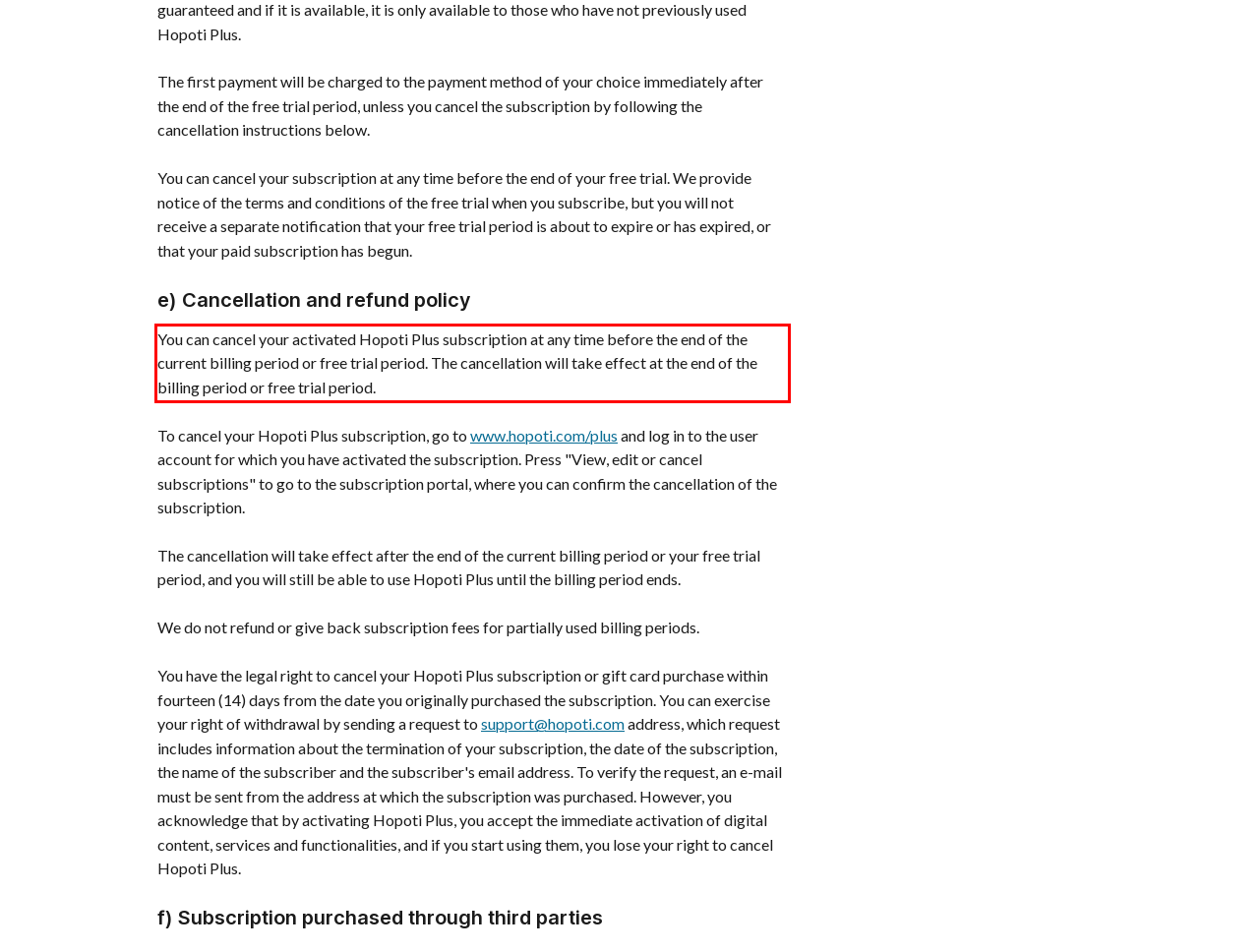Within the screenshot of the webpage, there is a red rectangle. Please recognize and generate the text content inside this red bounding box.

You can cancel your activated Hopoti Plus subscription at any time before the end of the current billing period or free trial period. The cancellation will take effect at the end of the billing period or free trial period.